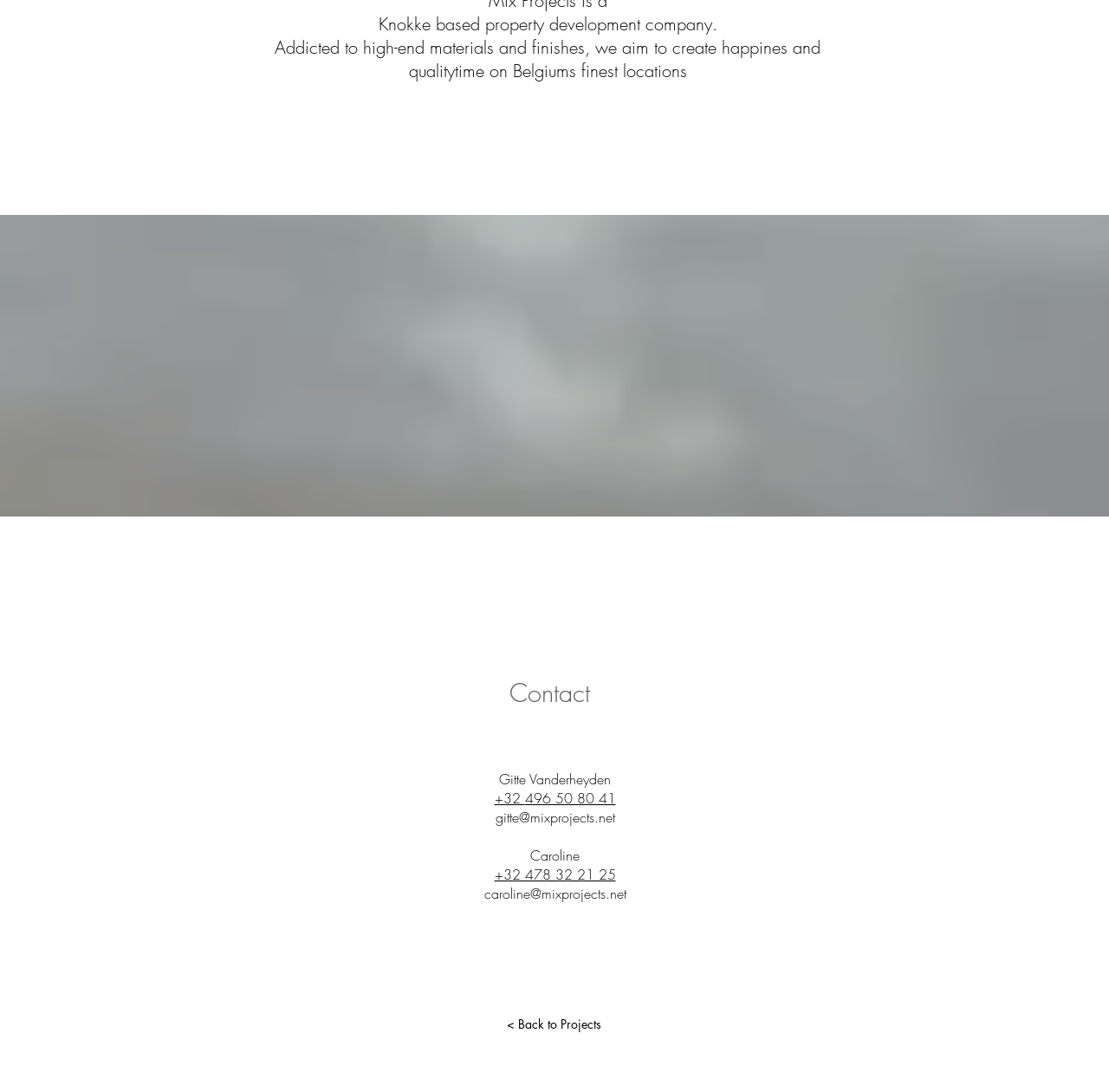Locate the UI element described by aria-label="Facebook Social Icon" in the provided webpage screenshot. Return the bounding box coordinates in the format (top-left x, top-left y, bottom-right x, bottom-right y), ensuring all values are between 0 and 1.

[0.461, 0.852, 0.498, 0.89]